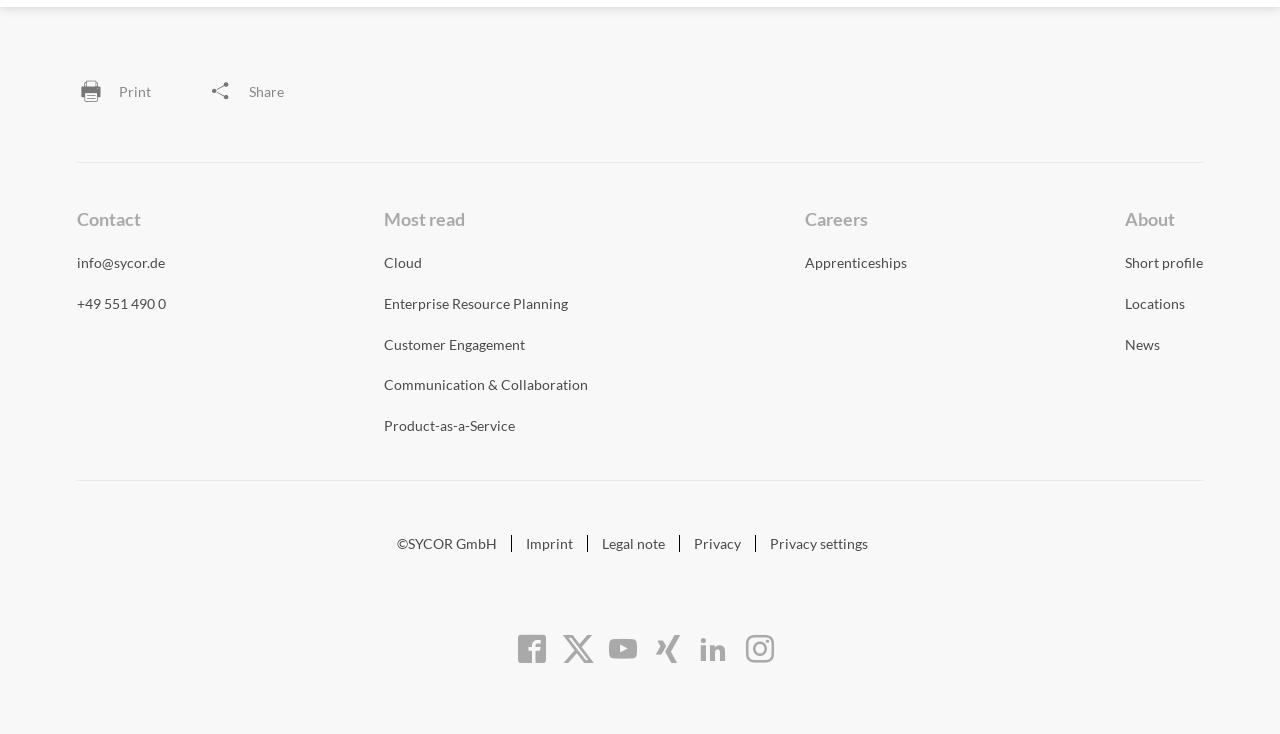How many social media links are there?
Using the image as a reference, give a one-word or short phrase answer.

5